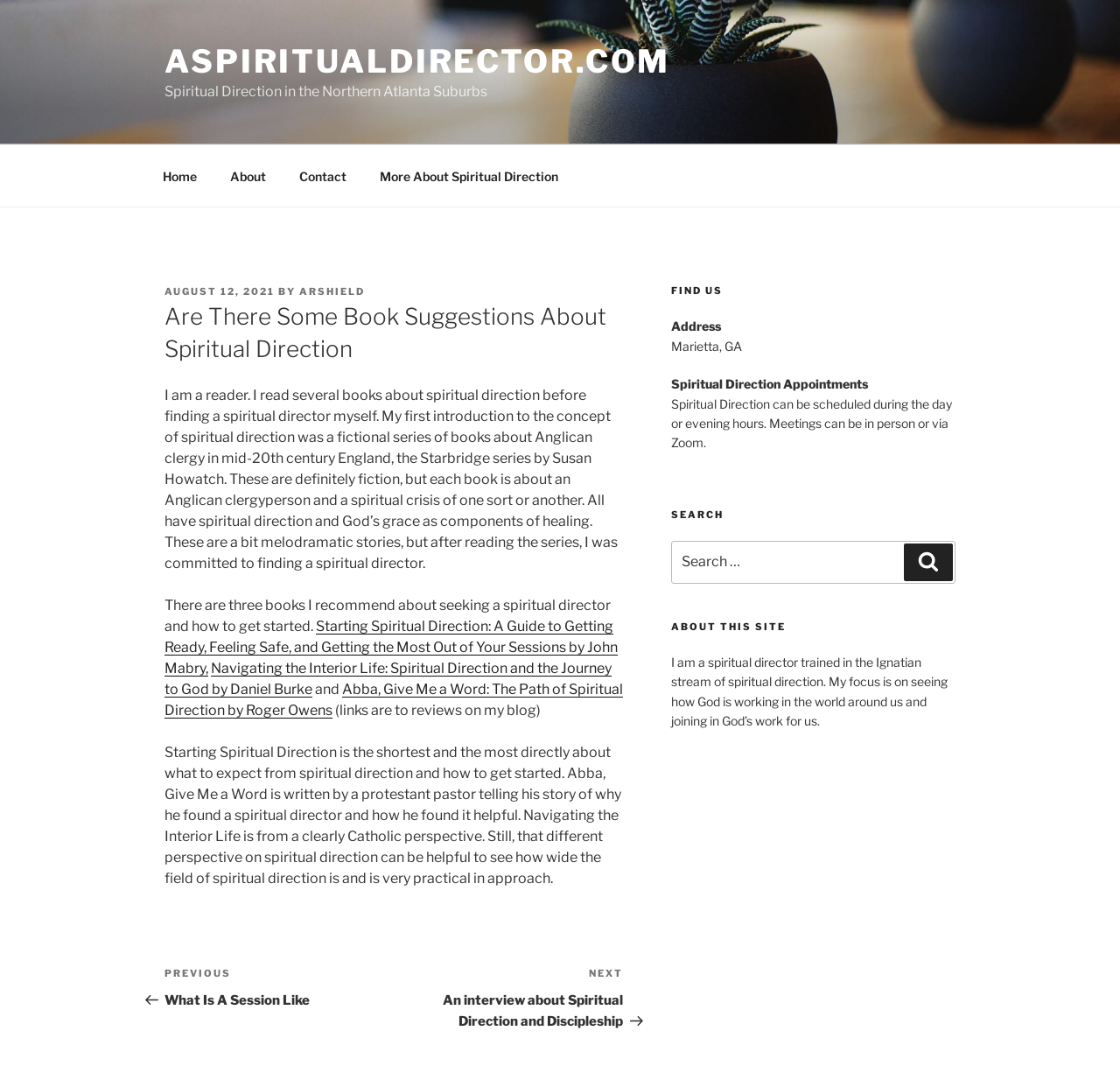Please find the bounding box for the UI element described by: "More About Spiritual Direction".

[0.325, 0.144, 0.512, 0.184]